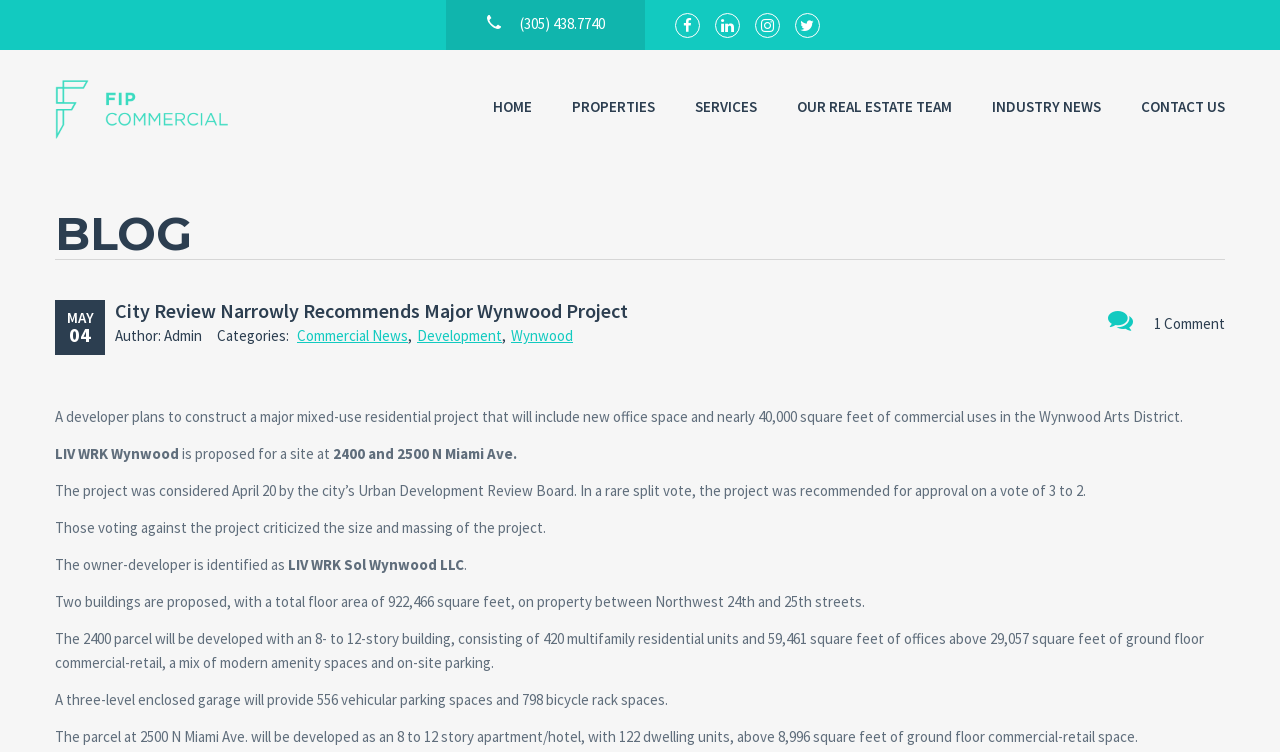Show me the bounding box coordinates of the clickable region to achieve the task as per the instruction: "Read about the changes in print service for self-publishing authors".

None